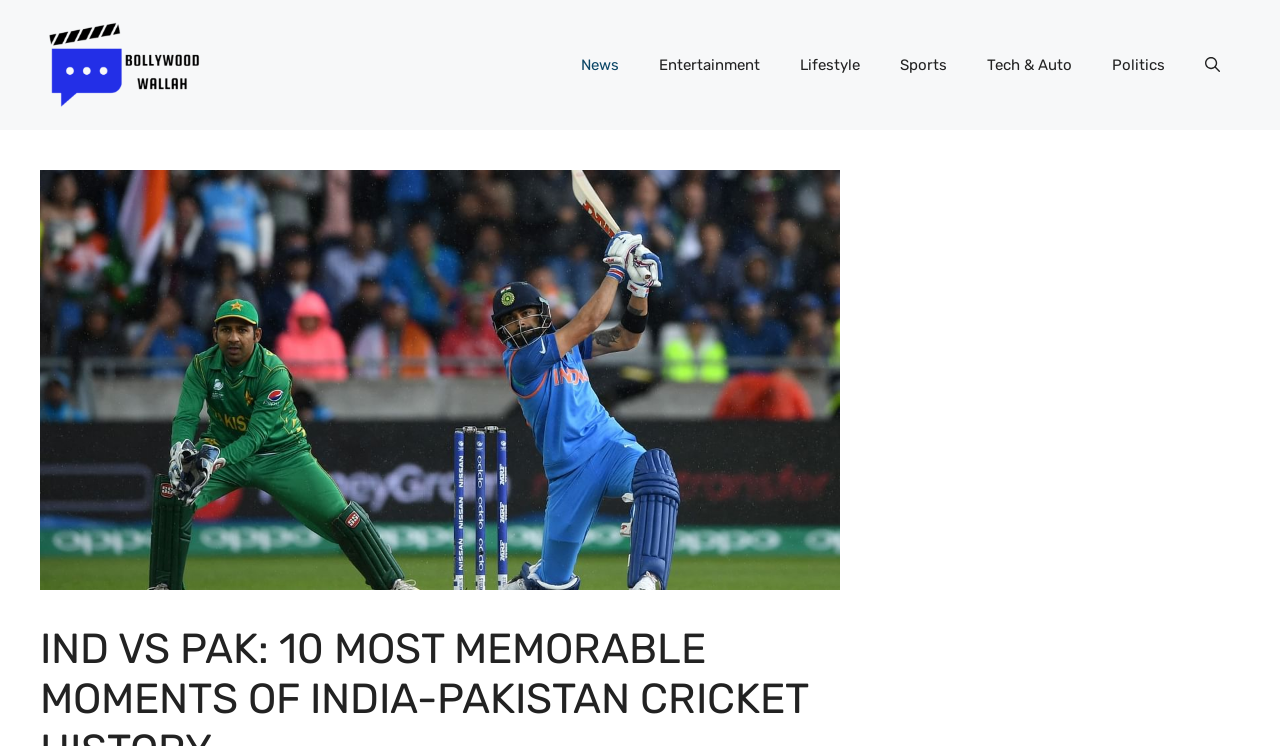Describe all the key features of the webpage in detail.

The webpage is about the most memorable moments of India-Pakistan cricket history. At the top, there is a banner that spans the entire width of the page, containing a link to the website "Bollywood Wallah" with a corresponding image. Below the banner, there is a navigation menu that takes up most of the width of the page, featuring links to different categories such as News, Entertainment, Lifestyle, Sports, Tech & Auto, and Politics. The navigation menu is positioned near the top of the page.

To the left of the navigation menu, there is a large image that takes up about half of the page's width, displaying the title "IND vs PAK: 10 most memorable moments of India-Pakistan cricket history…". This image is positioned below the banner and above the main content of the page.